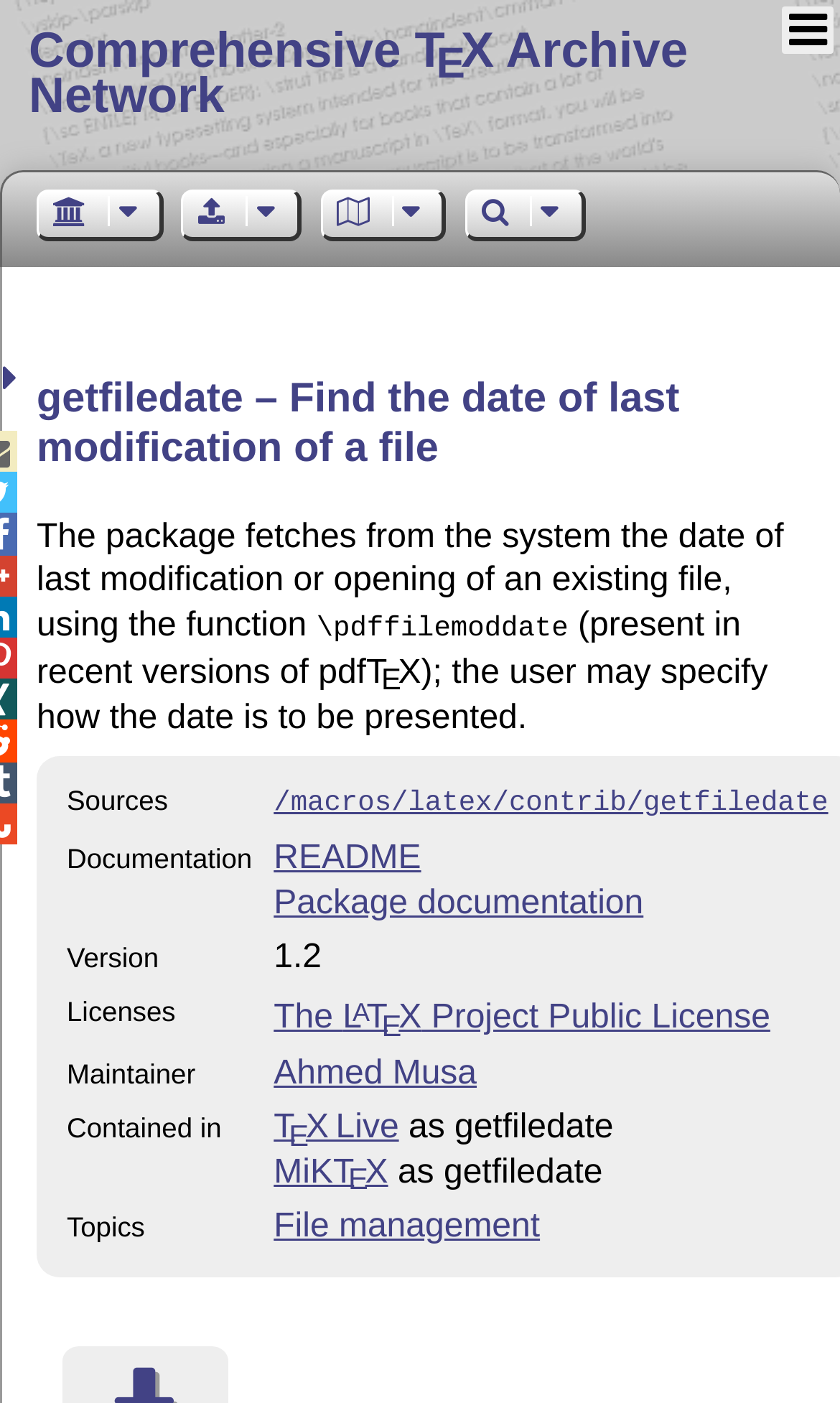Locate the bounding box coordinates for the element described below: "The LaTeX Project Public License". The coordinates must be four float values between 0 and 1, formatted as [left, top, right, bottom].

[0.326, 0.713, 0.917, 0.739]